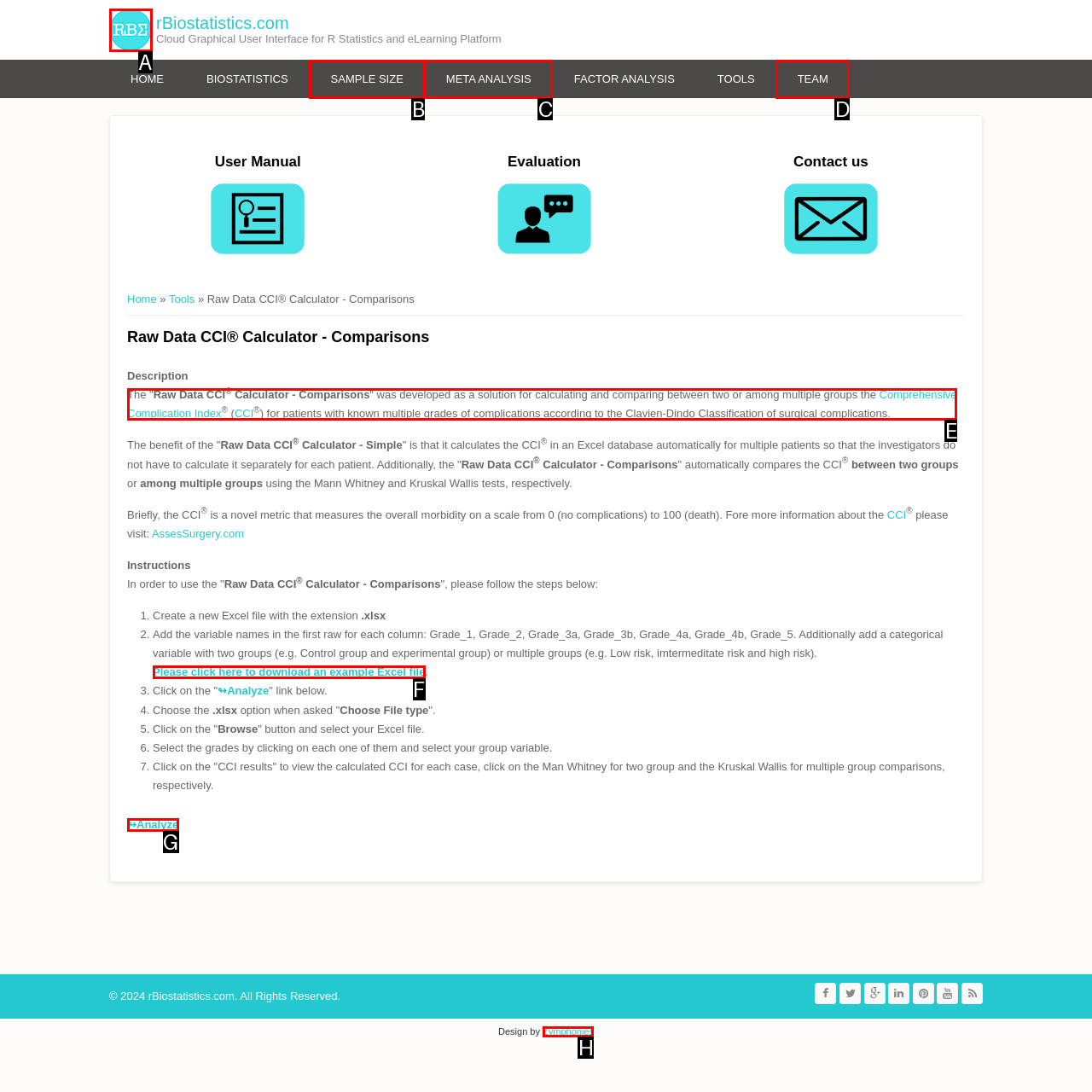Given the description: Comprehensive Complication Index
Identify the letter of the matching UI element from the options.

E